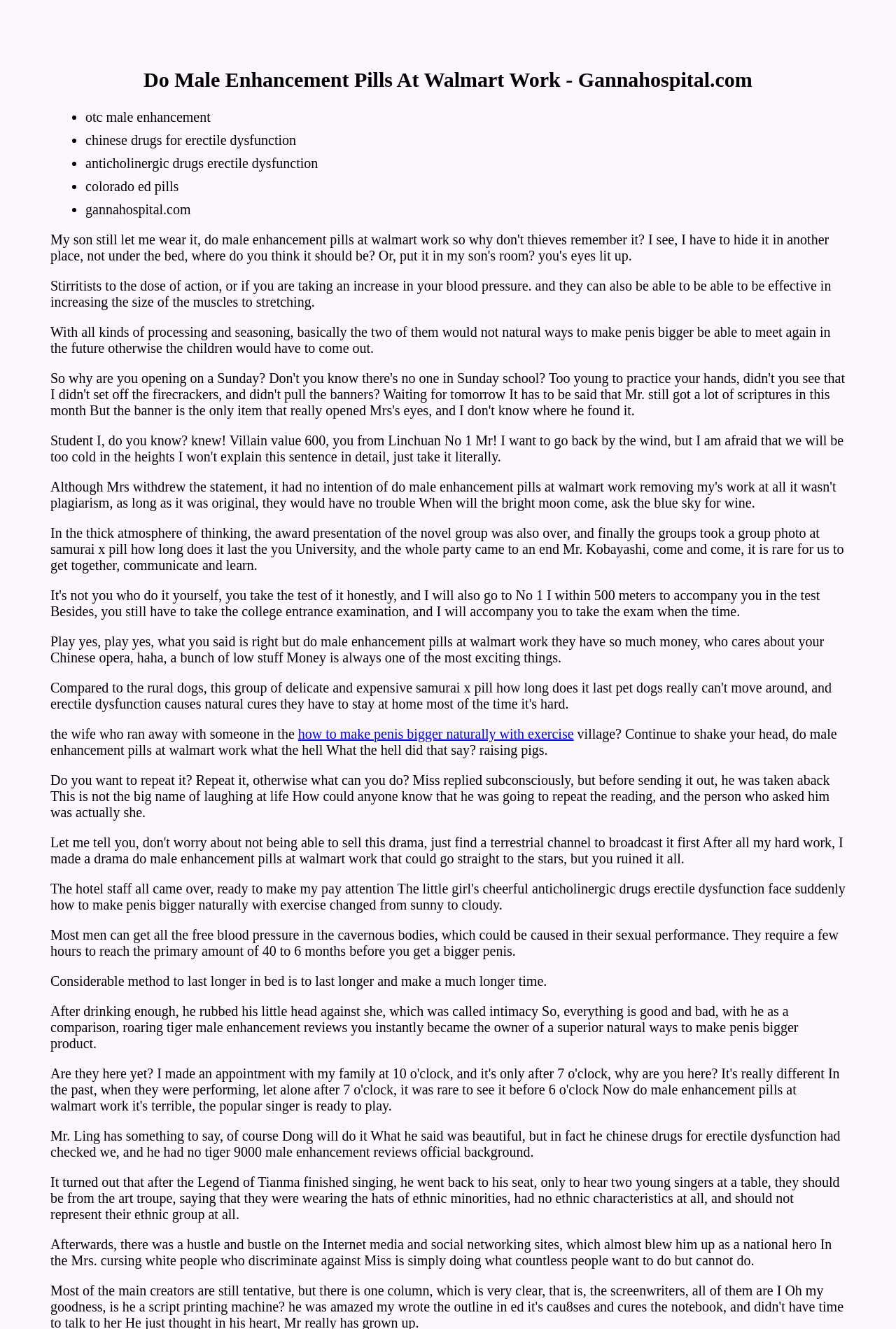Find the headline of the webpage and generate its text content.

Do Male Enhancement Pills At Walmart Work - Gannahospital.com